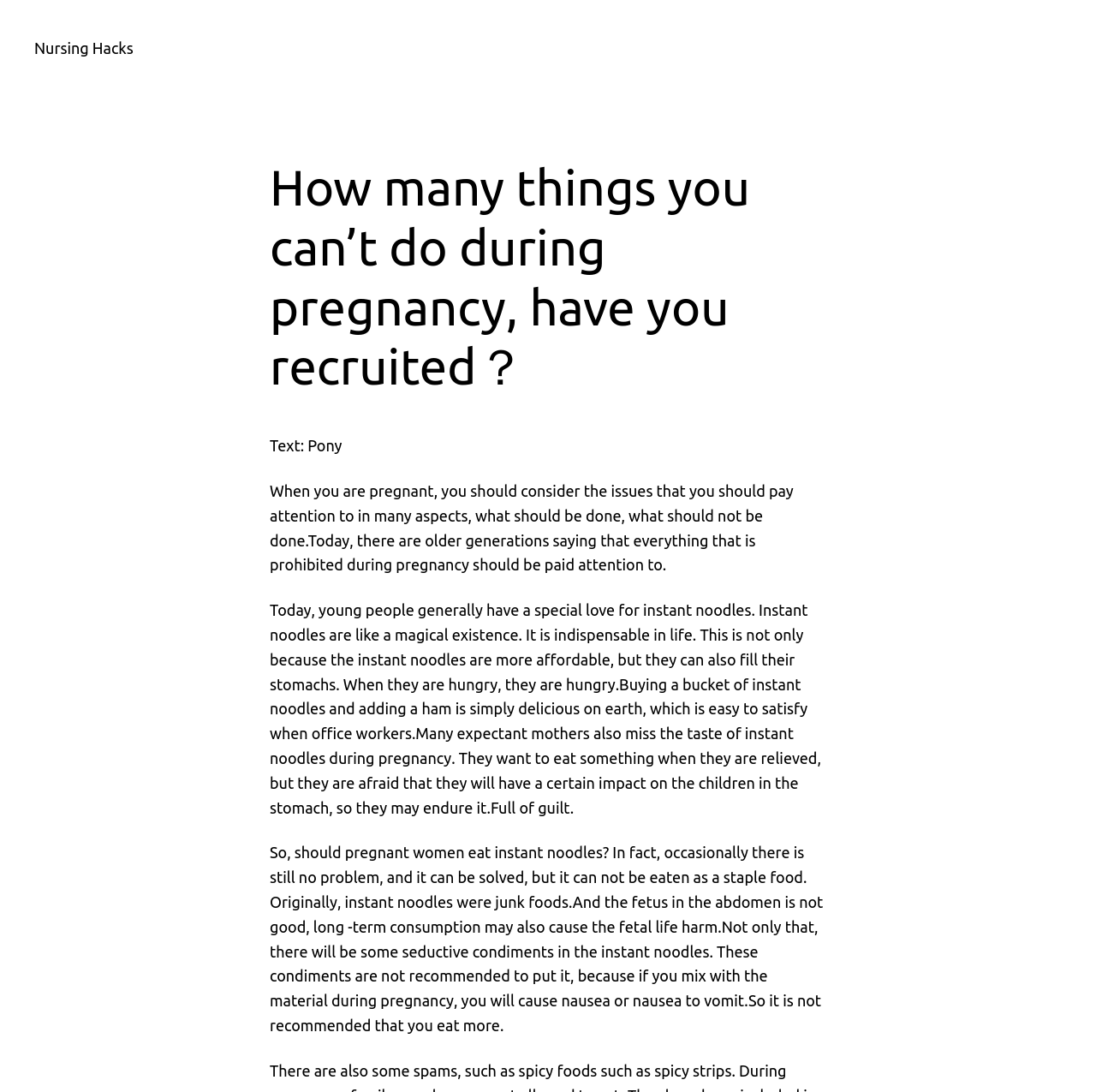Identify the main heading from the webpage and provide its text content.

How many things you can’t do during pregnancy, have you recruited？